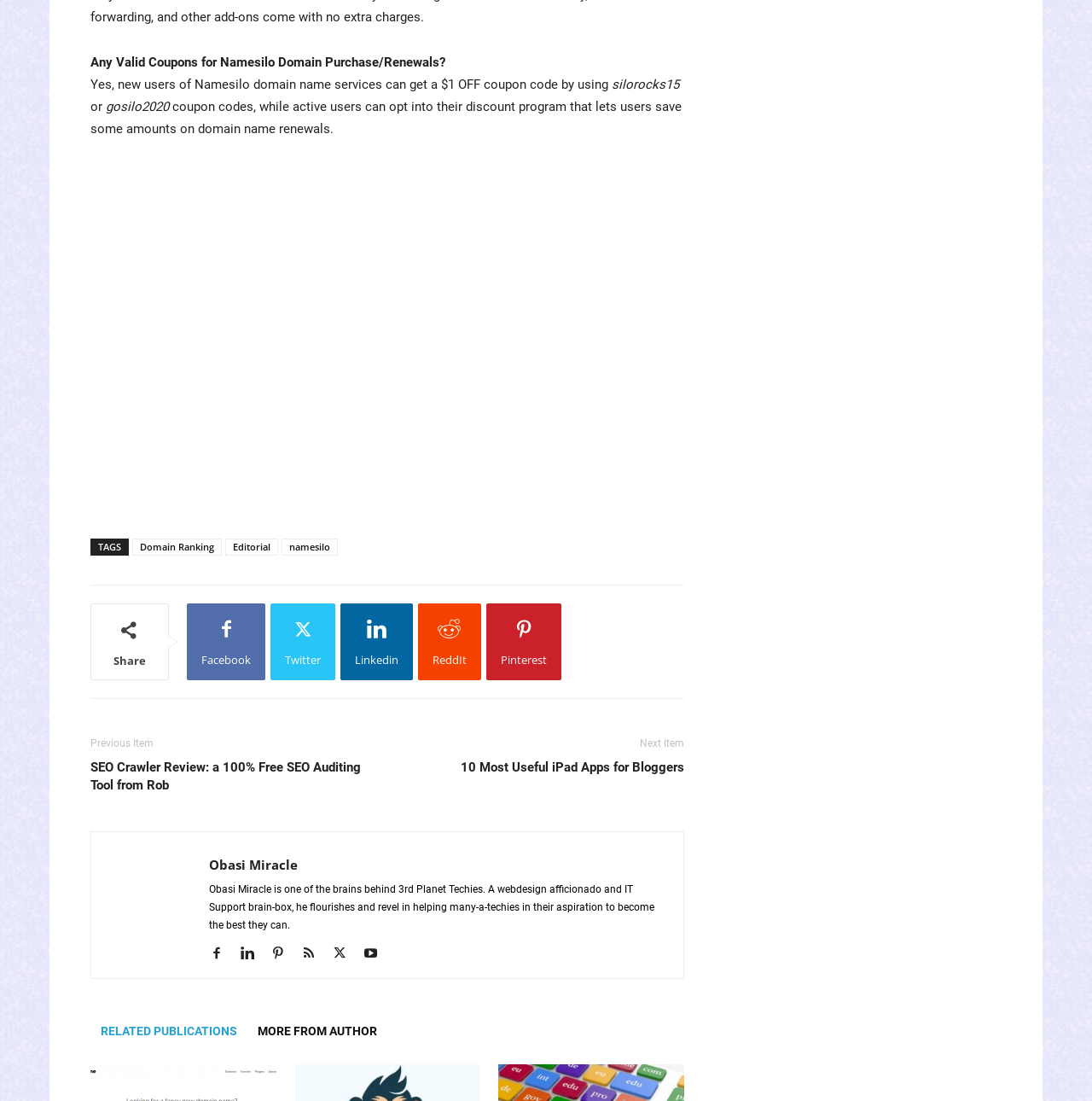Refer to the screenshot and answer the following question in detail:
What is the topic of the previous item on the webpage?

The webpage has a link to the previous item, which is a review of SEO Crawler, a 100% free SEO auditing tool from Rob.